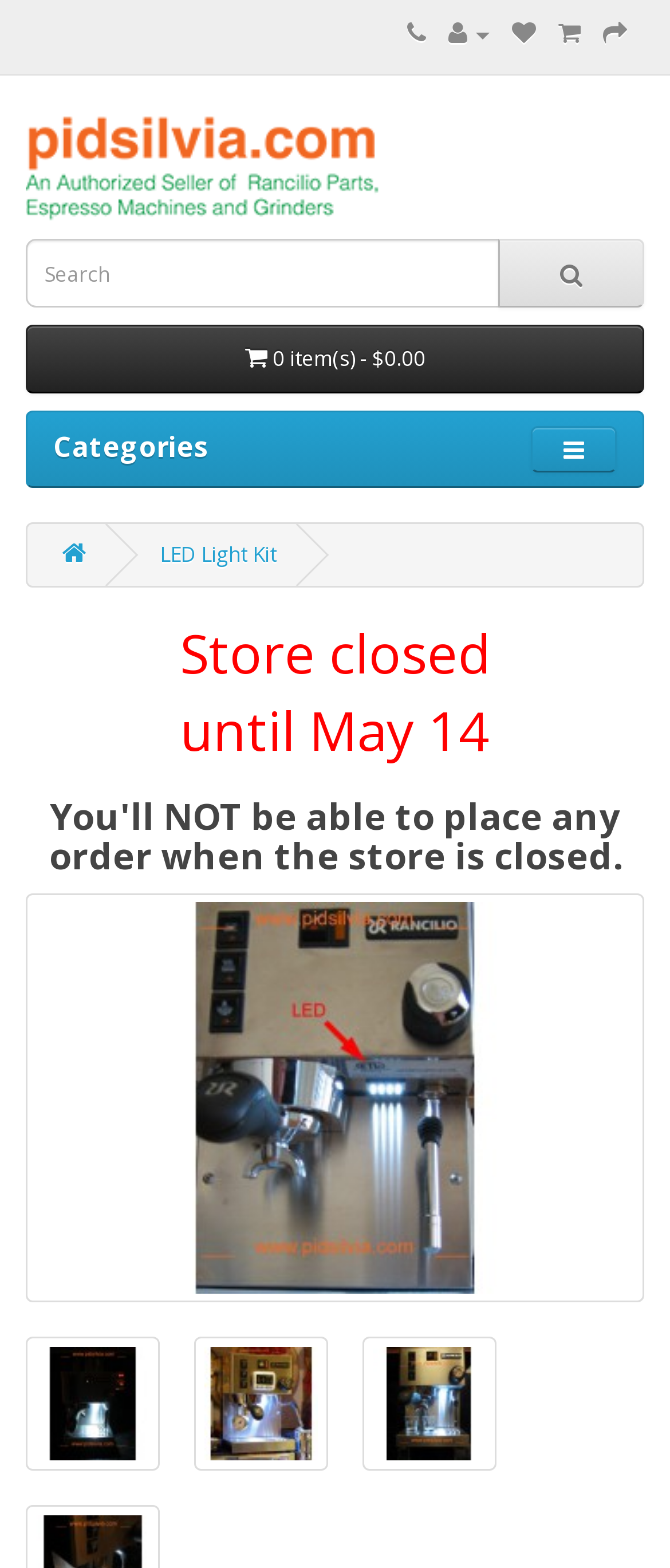How many social media links are there?
Answer the question with a single word or phrase derived from the image.

5